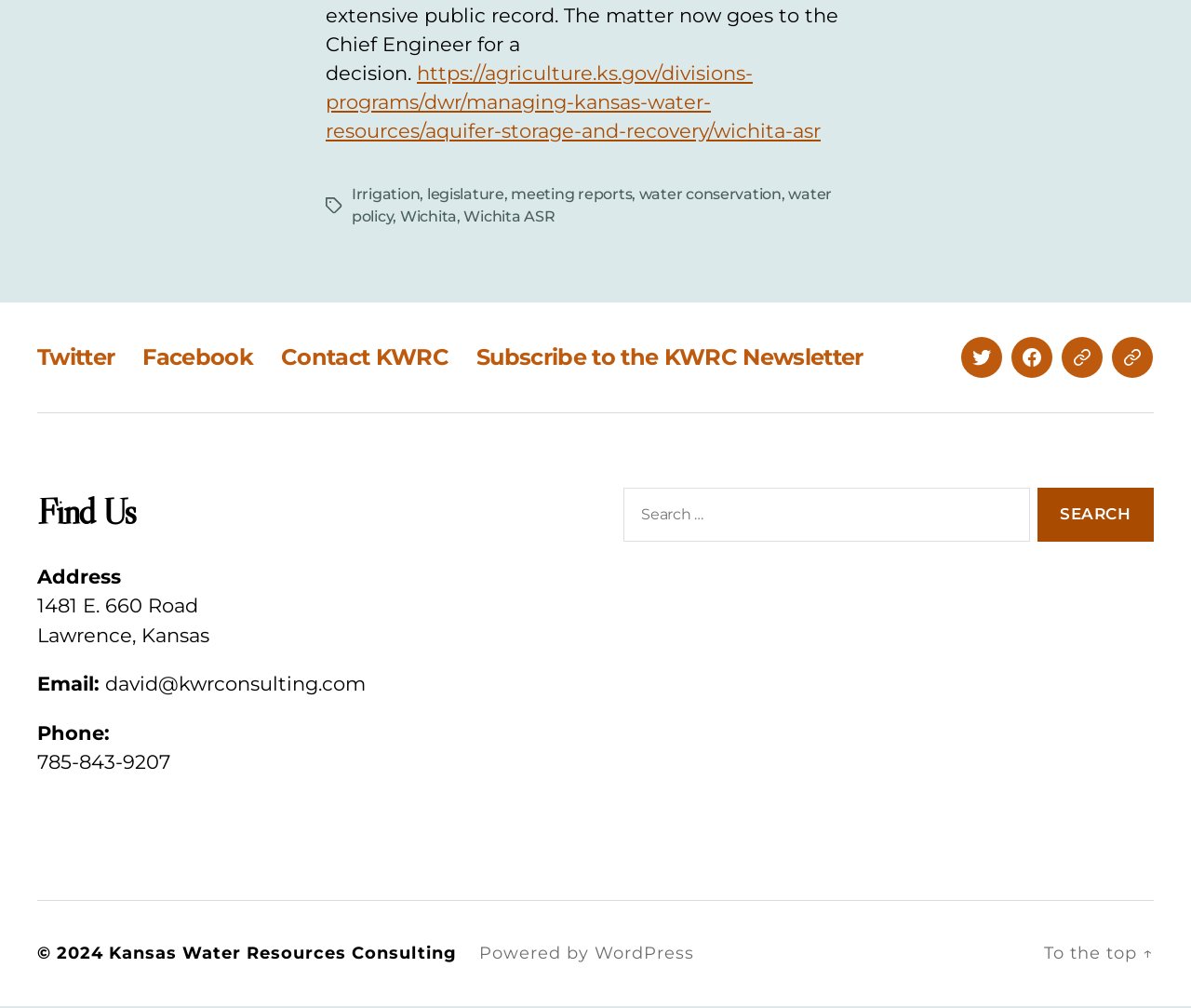From the given element description: "Privacy Policy", find the bounding box for the UI element. Provide the coordinates as four float numbers between 0 and 1, in the order [left, top, right, bottom].

None